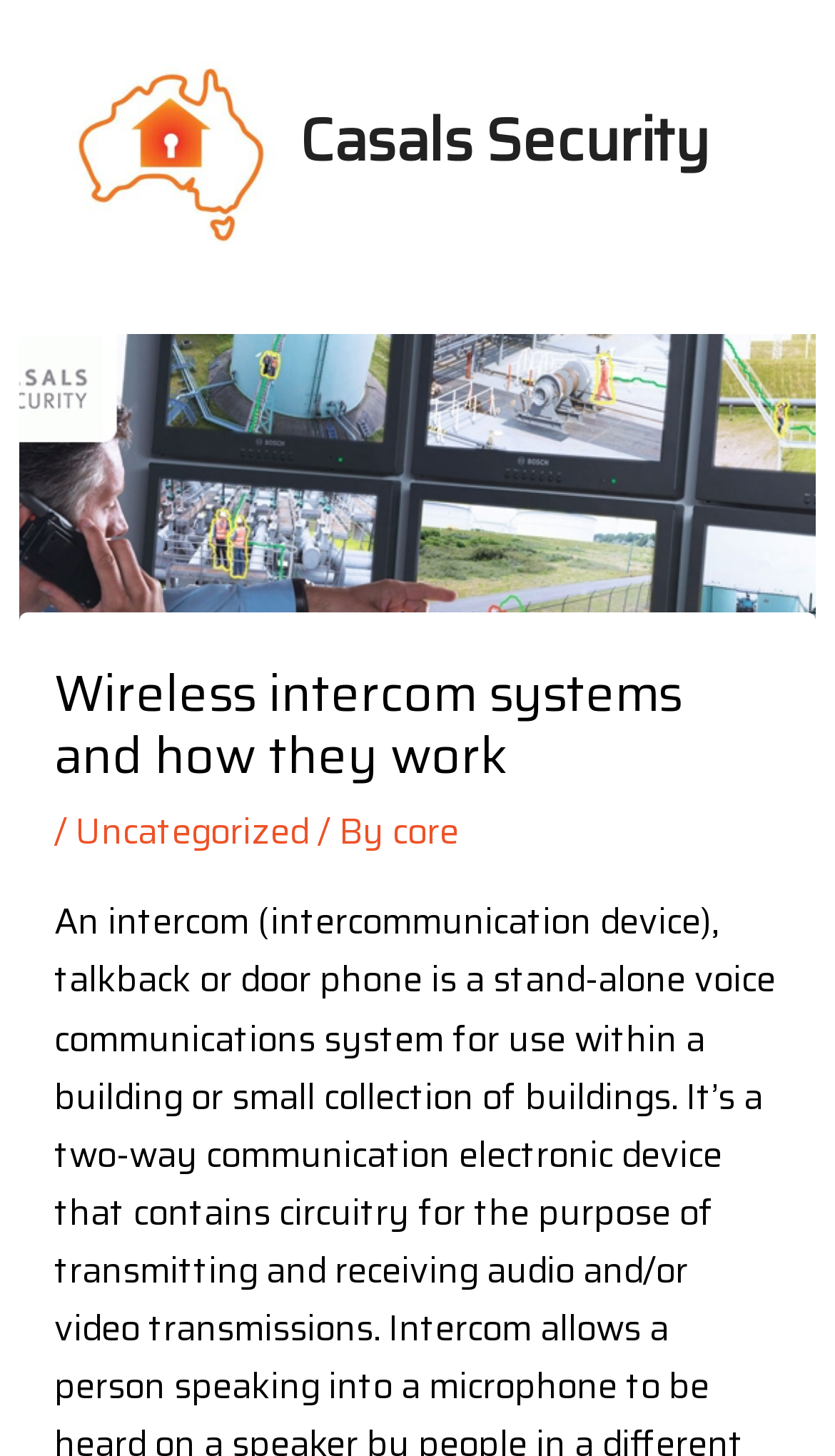Locate the UI element described as follows: "core". Return the bounding box coordinates as four float numbers between 0 and 1 in the order [left, top, right, bottom].

[0.47, 0.552, 0.549, 0.59]